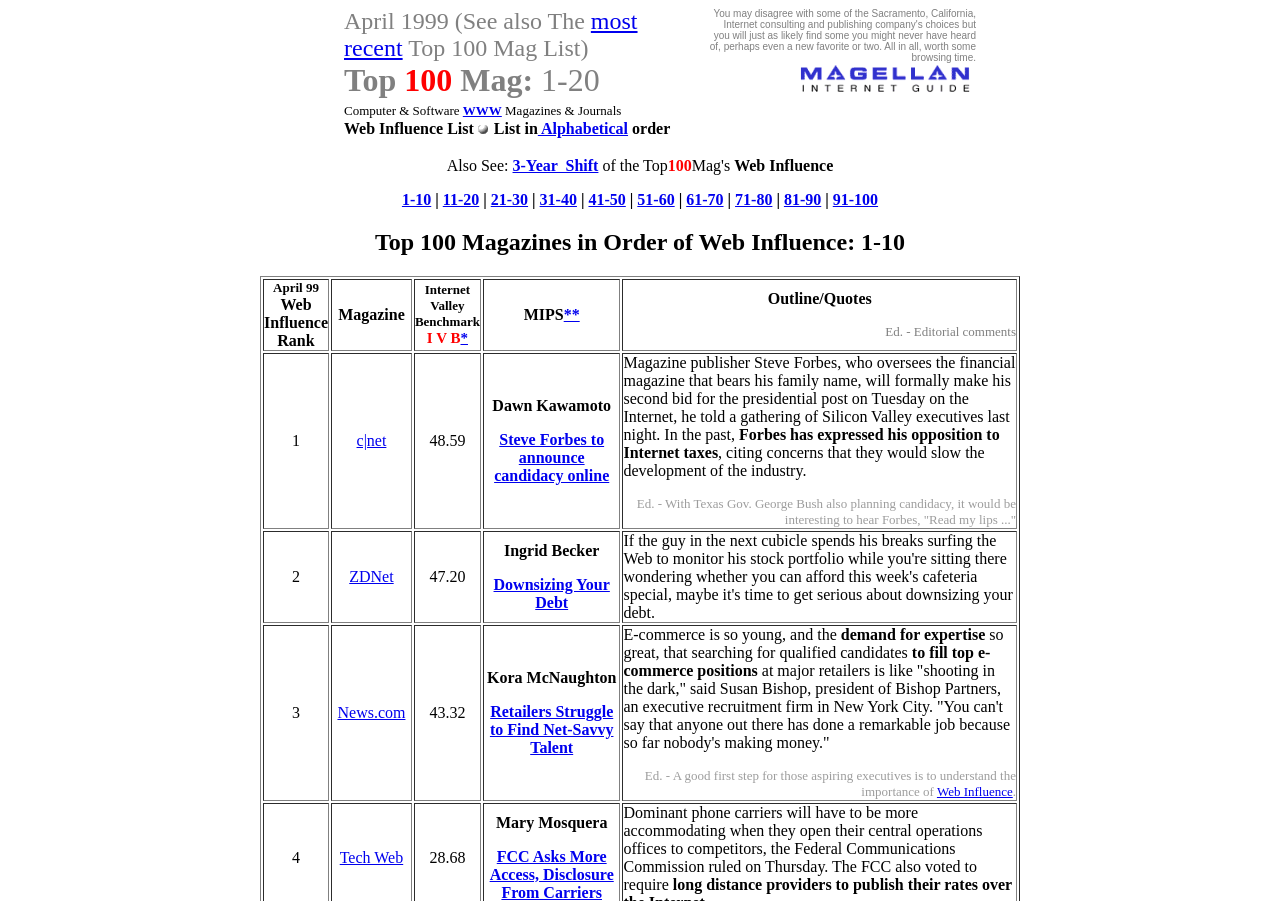Offer a comprehensive description of the webpage’s content and structure.

This webpage is about computer magazines, specifically ranking the top 100 magazines by their web influence. The page is divided into several sections. At the top, there is a table with two columns, where the first column lists the ranking period, and the second column provides a brief description of the ranking. Below this table, there is a section with a heading "Top 100 Magazines in Order of Web Influence: 1-10" which displays a table with five columns: ranking, magazine name, internet valley benchmark, MIPS, and a description of the magazine.

The table lists the top 10 magazines, with their corresponding rankings, names, and descriptions. Each magazine name is a link, and some of the descriptions contain links to related articles. The descriptions provide a brief summary of the magazine's content, such as editorial comments or news articles.

To the right of the table, there are links to other ranking pages, from 11-20 to 91-100. Below the table, there is a blockquote section with a link to a page about the 3-year shift of the top 100 magazines' web influence.

At the bottom of the page, there are several links to other articles, including "Tech Web" and "FCC Asks More Access, Disclosure From Carriers". There is also an image of a banner advertisement for Magellan.